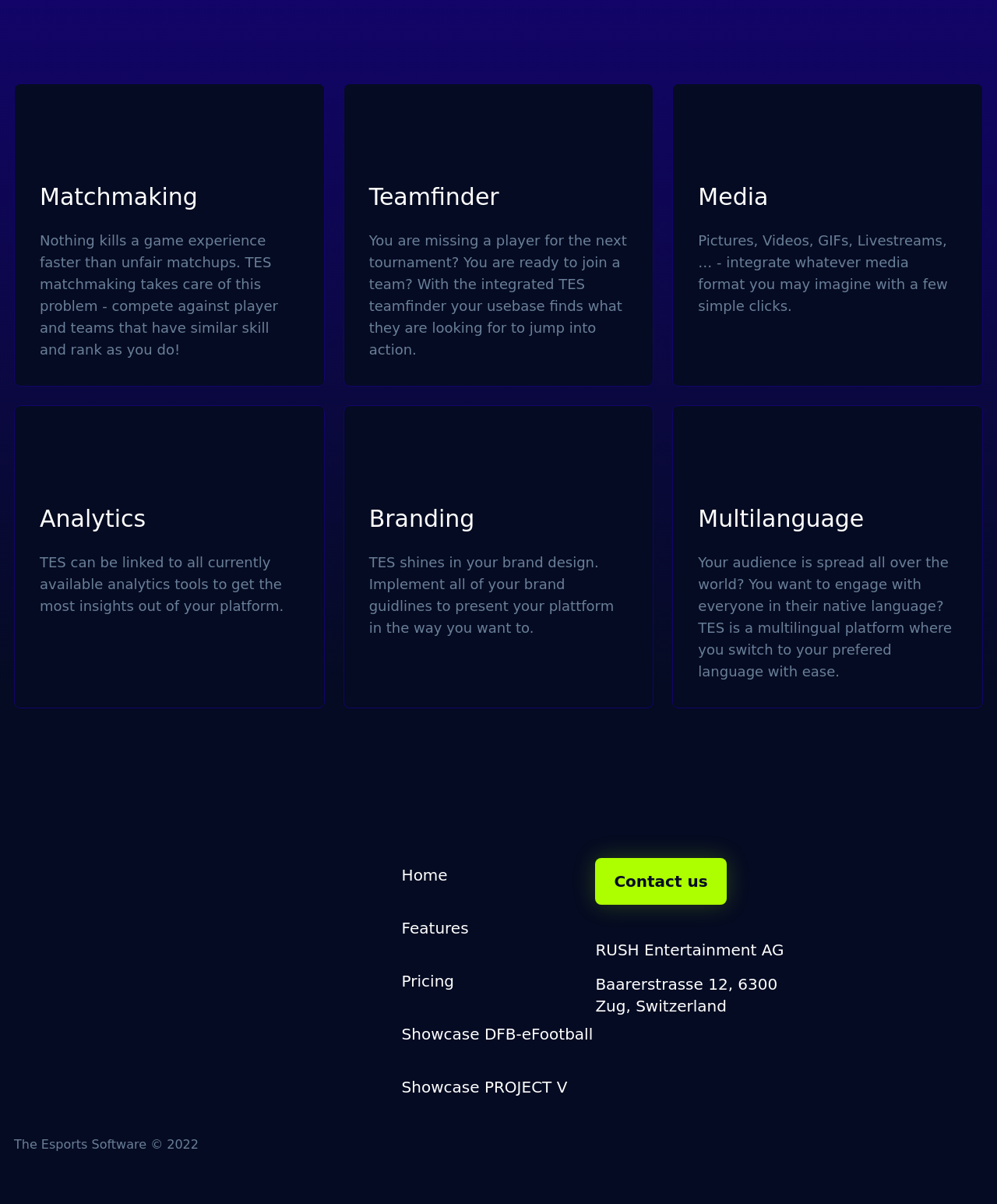Please locate the bounding box coordinates of the region I need to click to follow this instruction: "Click the TES Logo".

[0.014, 0.712, 0.178, 0.754]